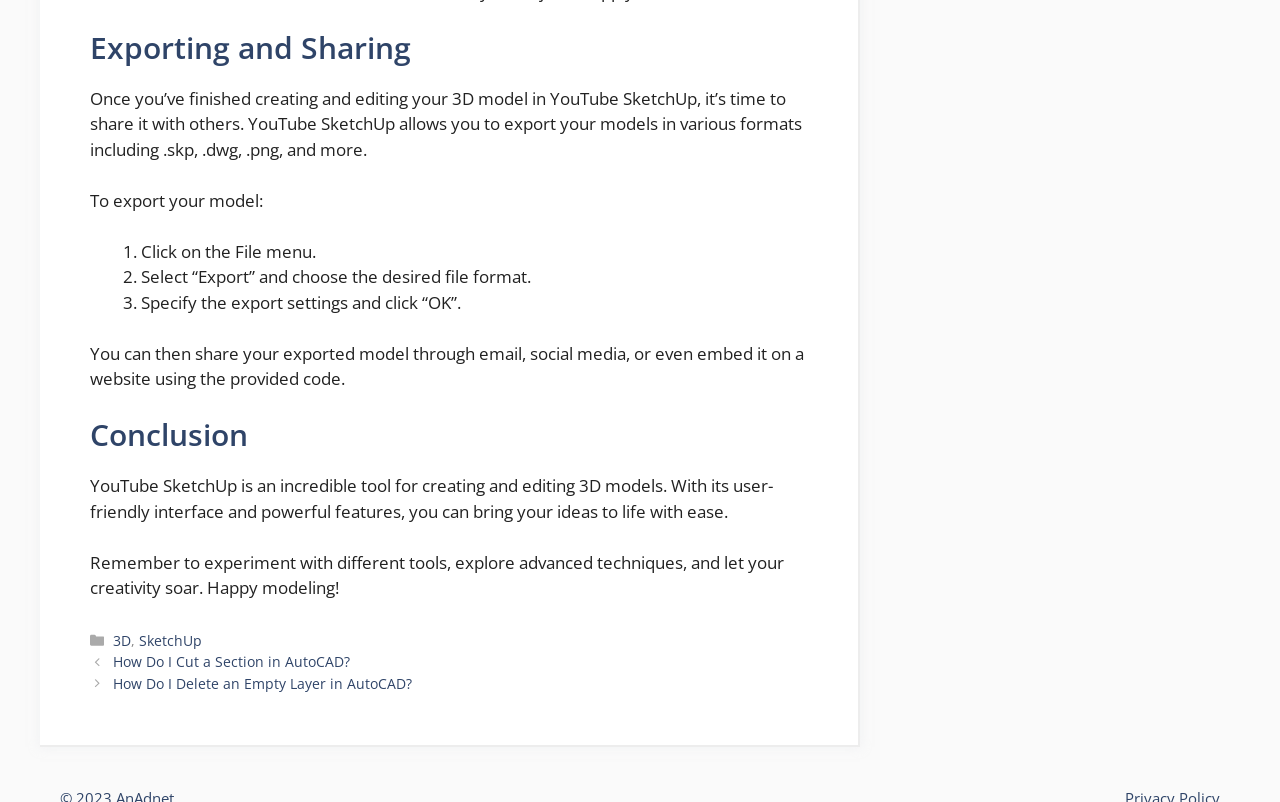What can you do with an exported 3D model?
Refer to the image and give a detailed answer to the question.

Once you've exported your 3D model, you can share it with others through email, social media, or even embed it on a website using the provided code. This allows you to showcase your 3D model to a wider audience.